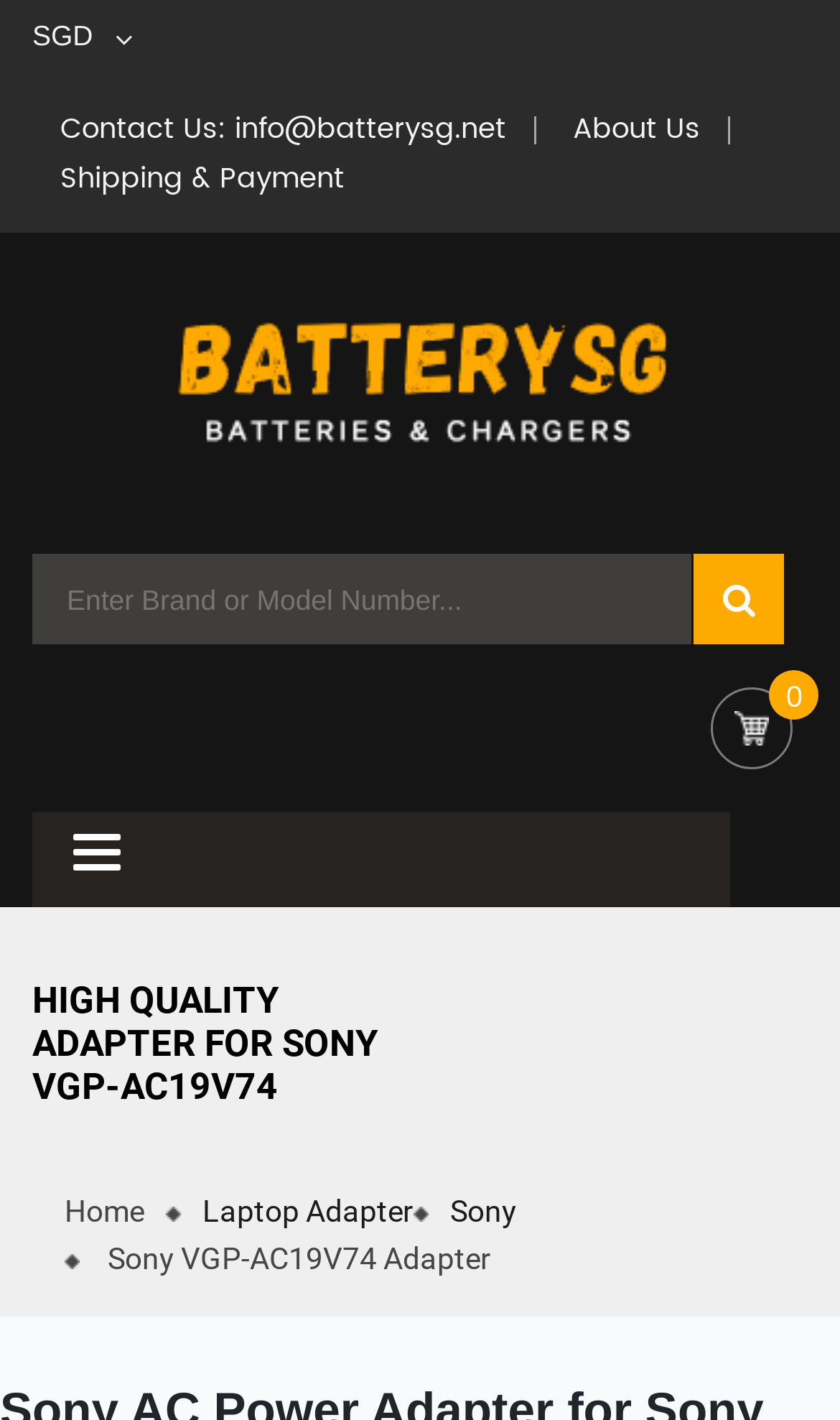Can you show the bounding box coordinates of the region to click on to complete the task described in the instruction: "Learn about the website"?

[0.648, 0.083, 0.866, 0.102]